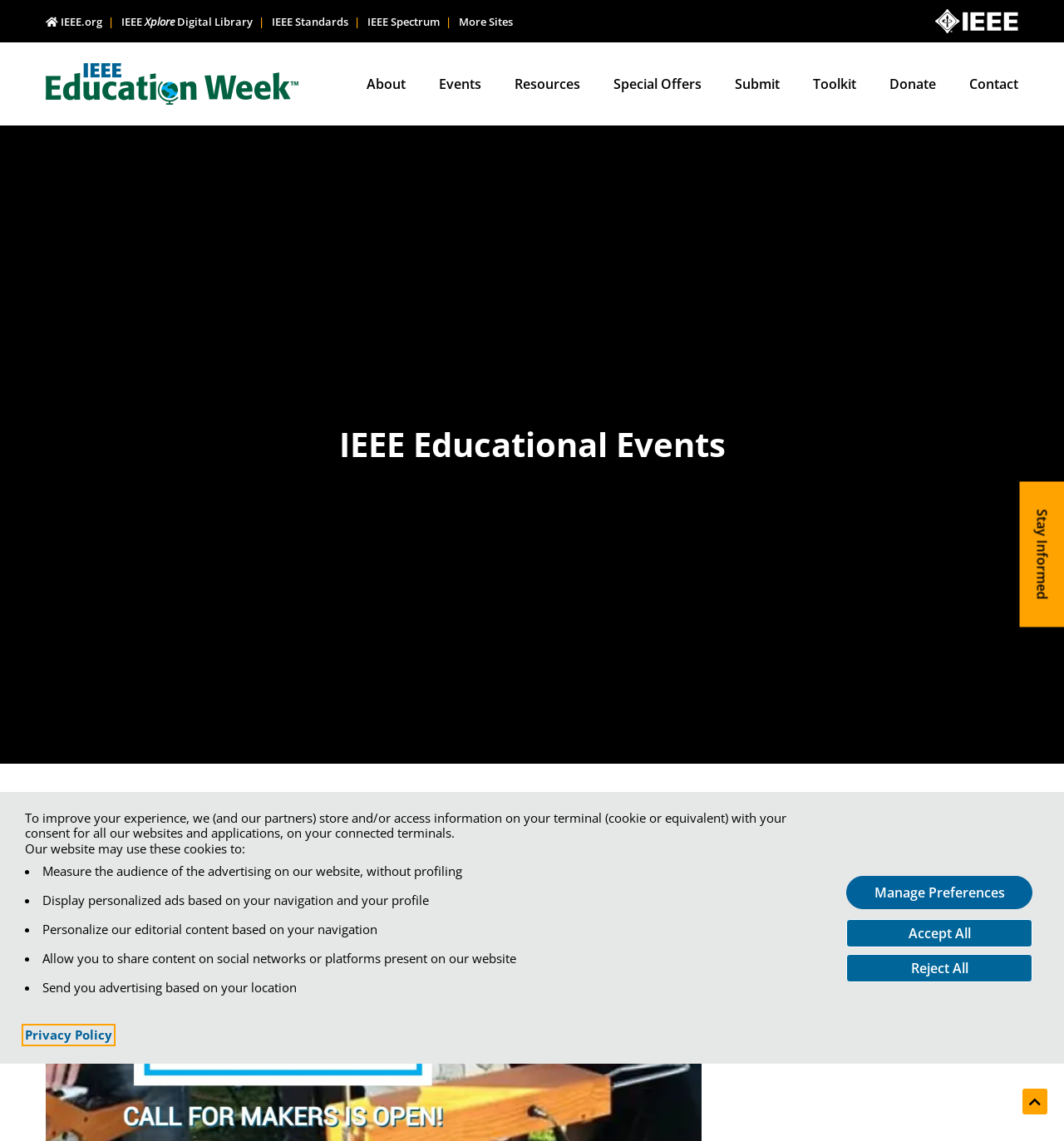What is the purpose of the cookie consent banner?
Look at the image and answer the question using a single word or phrase.

To inform users about cookie usage